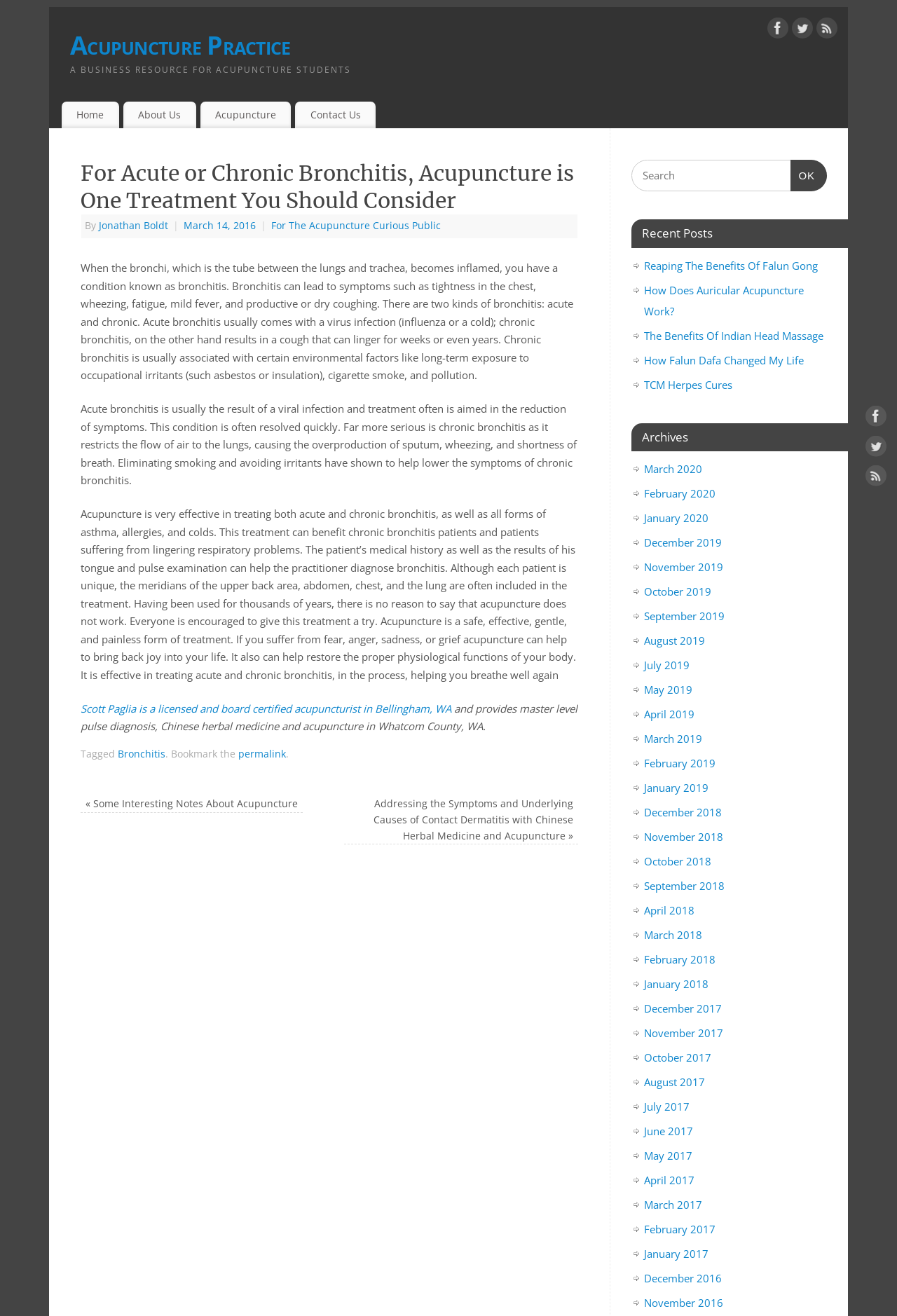What is the category of the article?
Provide an in-depth answer to the question, covering all aspects.

The category of the article can be inferred as Health because it discusses a medical condition, bronchitis, and its treatment using acupuncture, which is a form of alternative medicine.